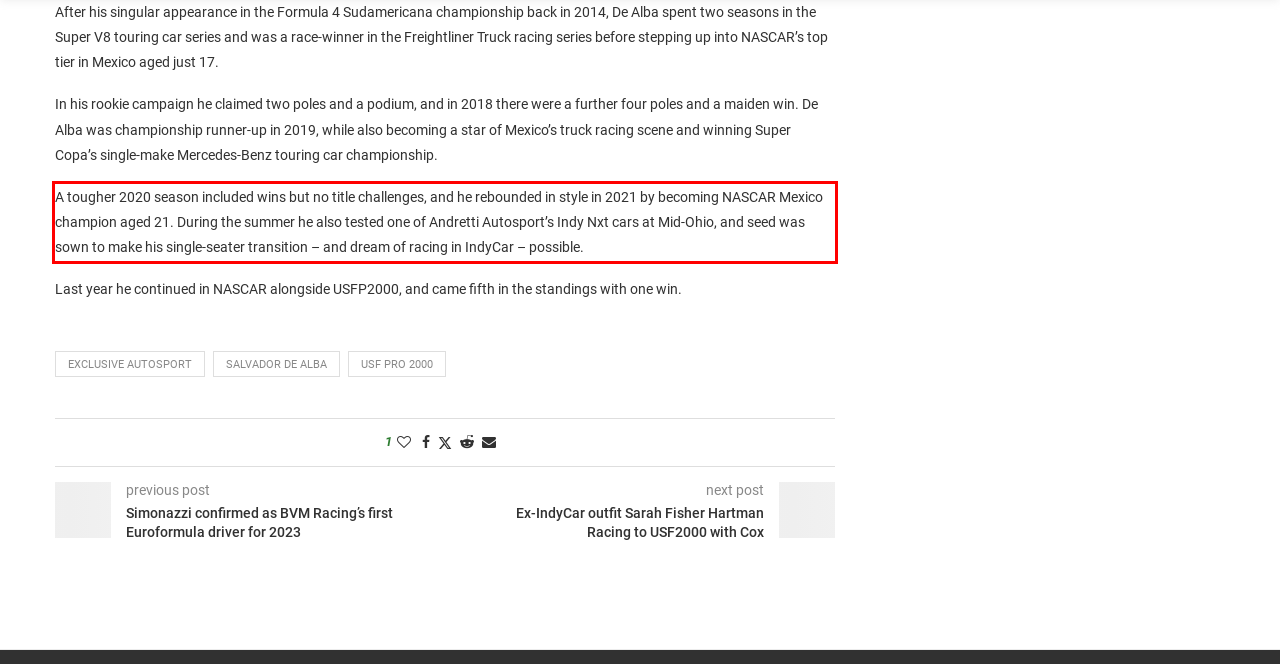Analyze the screenshot of the webpage and extract the text from the UI element that is inside the red bounding box.

A tougher 2020 season included wins but no title challenges, and he rebounded in style in 2021 by becoming NASCAR Mexico champion aged 21. During the summer he also tested one of Andretti Autosport’s Indy Nxt cars at Mid-Ohio, and seed was sown to make his single-seater transition – and dream of racing in IndyCar – possible.